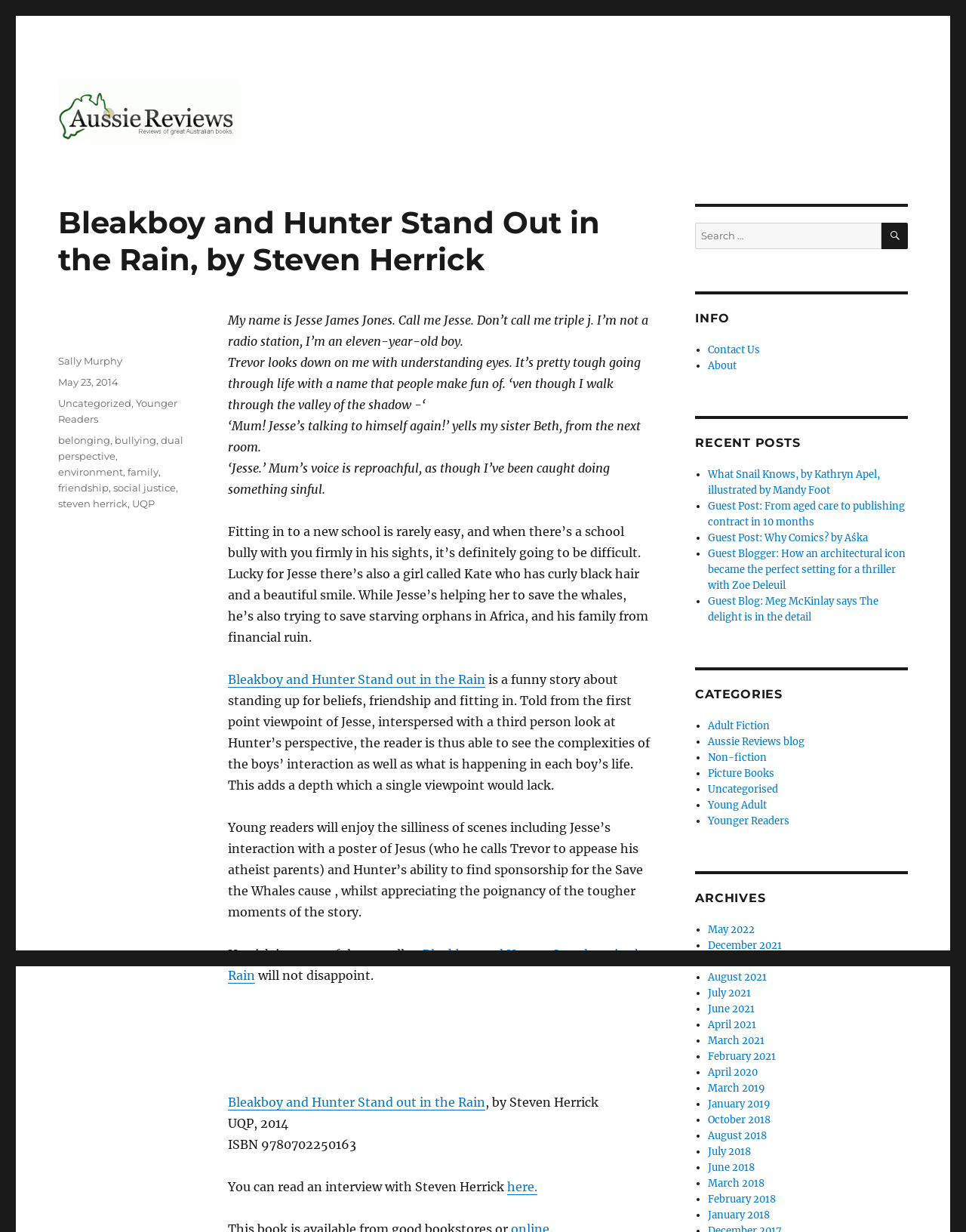Respond to the question below with a single word or phrase: What is the title of the book being reviewed?

Bleakboy and Hunter Stand Out in the Rain